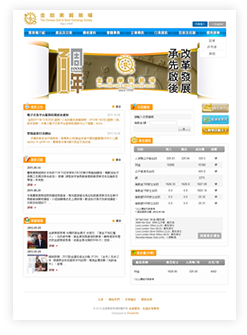Use the information in the screenshot to answer the question comprehensively: What is the significance of the Hong Kong Gold Market in Asia?

The website highlights the market's historical significance and international recognition, particularly its role as a vital center for gold transactions in Asia, indicating its importance in the region's gold trade.